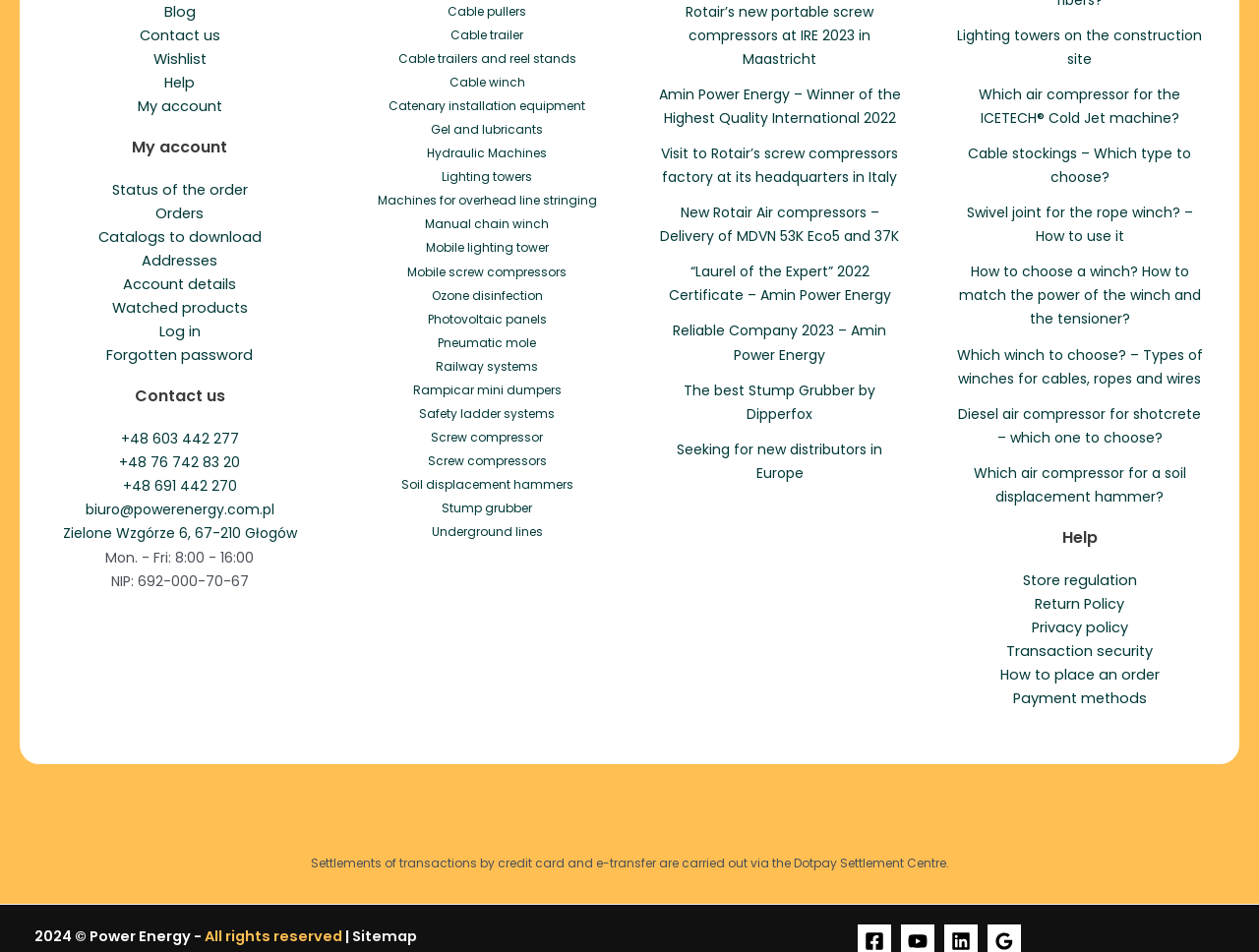Pinpoint the bounding box coordinates of the clickable area necessary to execute the following instruction: "Click on the 'Blog' link". The coordinates should be given as four float numbers between 0 and 1, namely [left, top, right, bottom].

[0.13, 0.002, 0.155, 0.023]